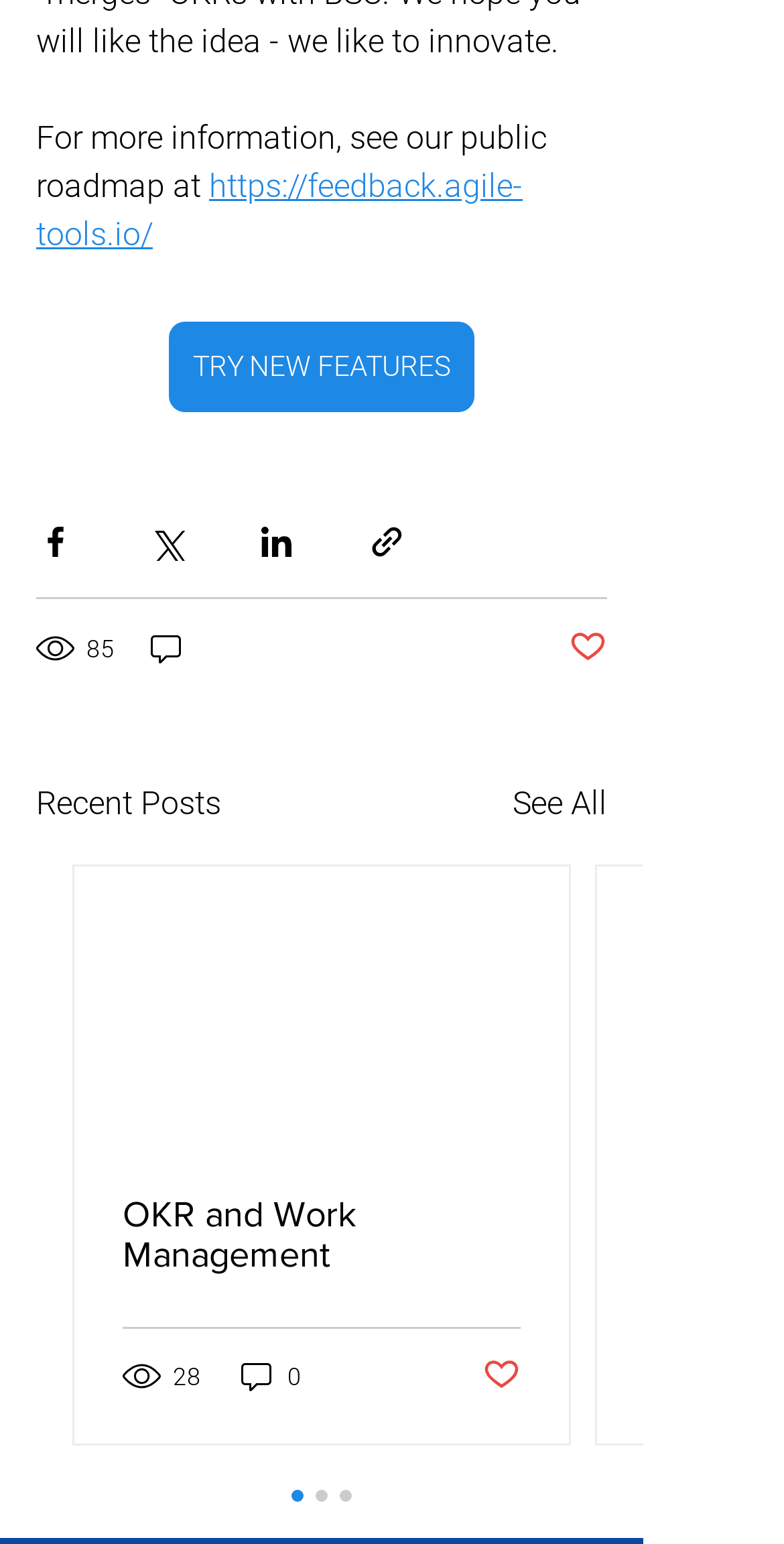Determine the bounding box coordinates for the clickable element to execute this instruction: "See all recent posts". Provide the coordinates as four float numbers between 0 and 1, i.e., [left, top, right, bottom].

[0.654, 0.506, 0.774, 0.537]